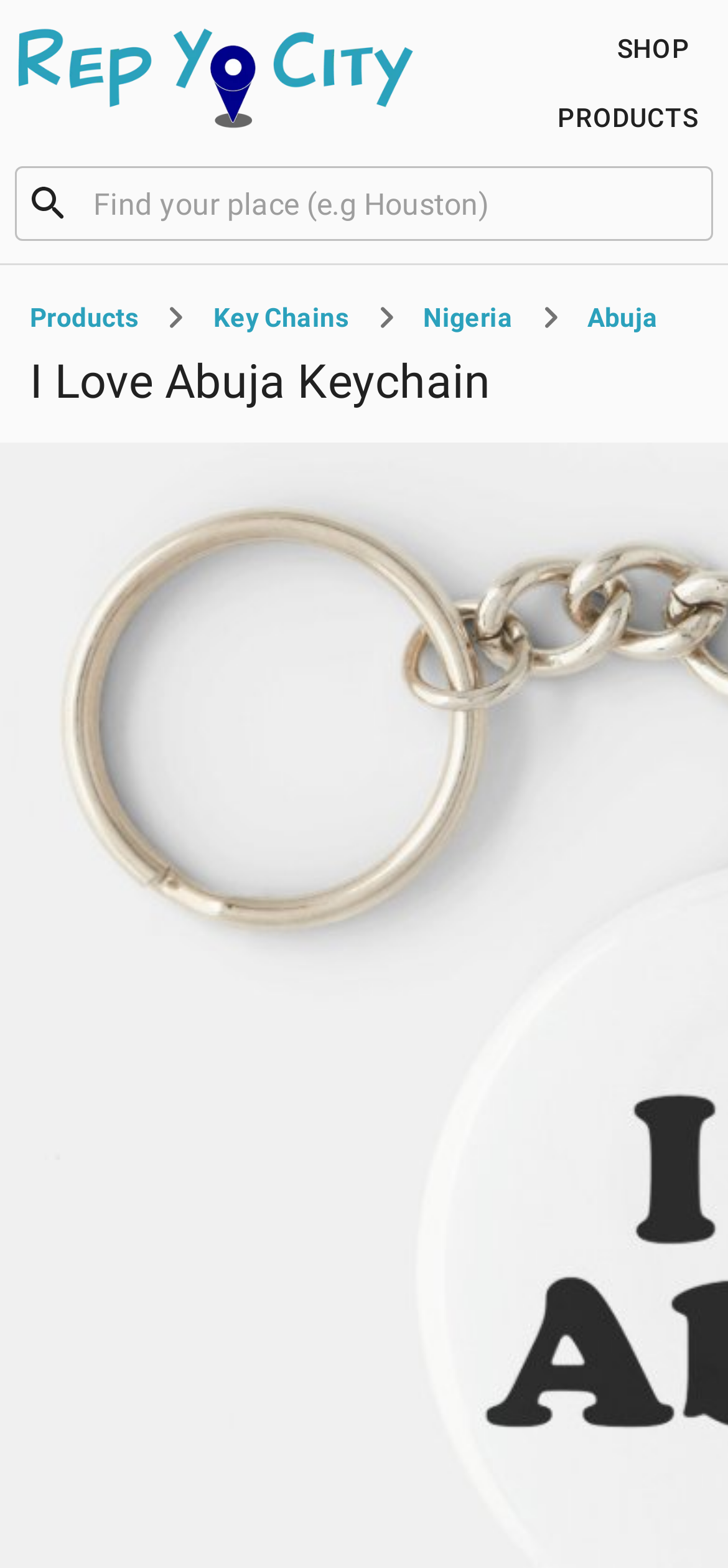Give a one-word or short phrase answer to the question: 
How many links are in the breadcrumb navigation?

4